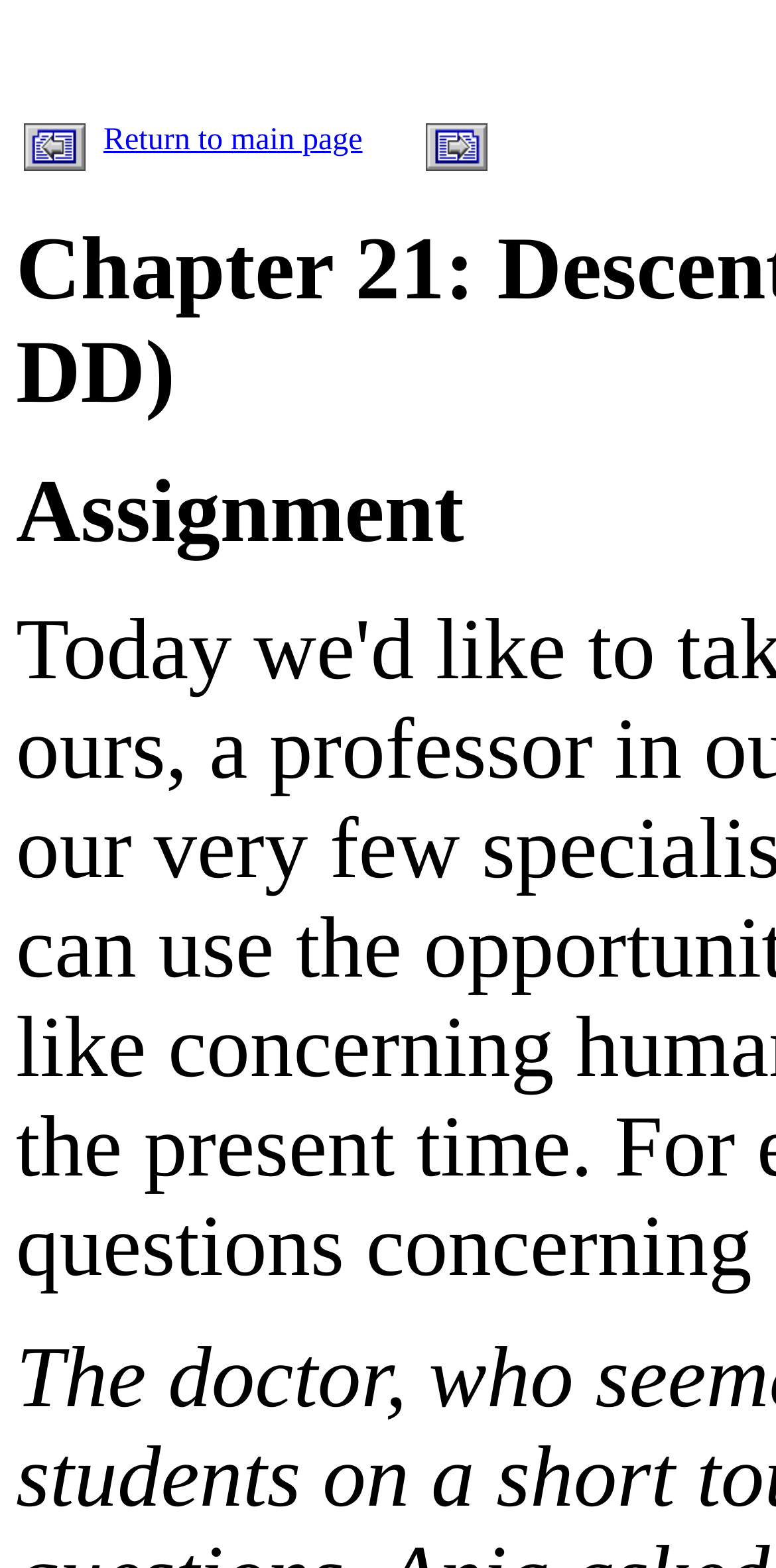What is the text of the link in the second table cell?
Refer to the image and provide a one-word or short phrase answer.

Return to main page